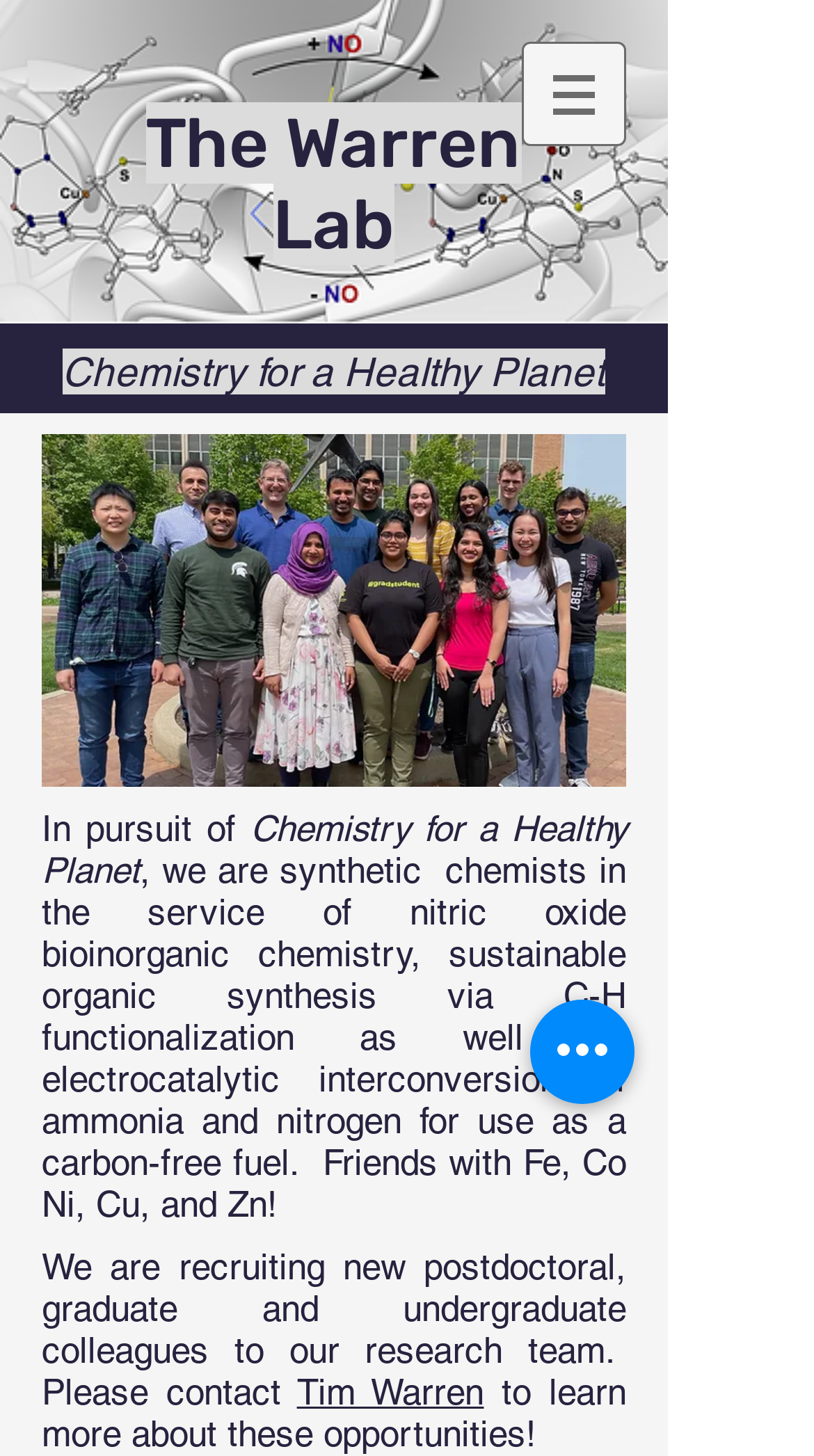Consider the image and give a detailed and elaborate answer to the question: 
How many images are on the webpage?

There are two image elements on the webpage. One is located below the main heading, with the filename 'Summer 2023.jpg', and the other is located in the navigation menu, with no filename specified.